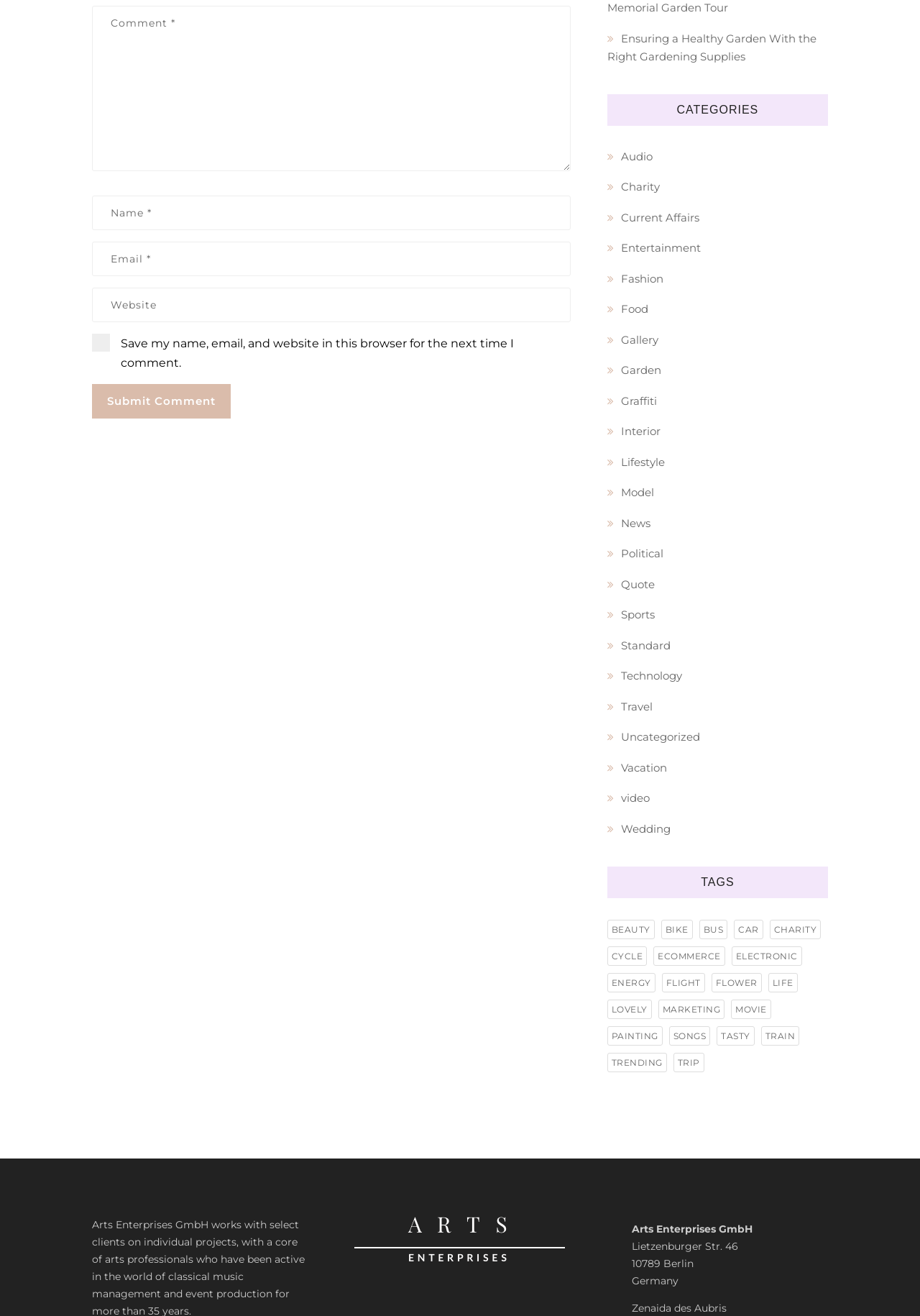Carefully examine the image and provide an in-depth answer to the question: What is the purpose of the form on the webpage?

The form on the webpage consists of four text boxes and a submit button. The text boxes are labeled as 'Comment', 'Name', 'Email', and 'Website'. The presence of these fields and the submit button suggests that the form is intended for users to leave a comment on the webpage.